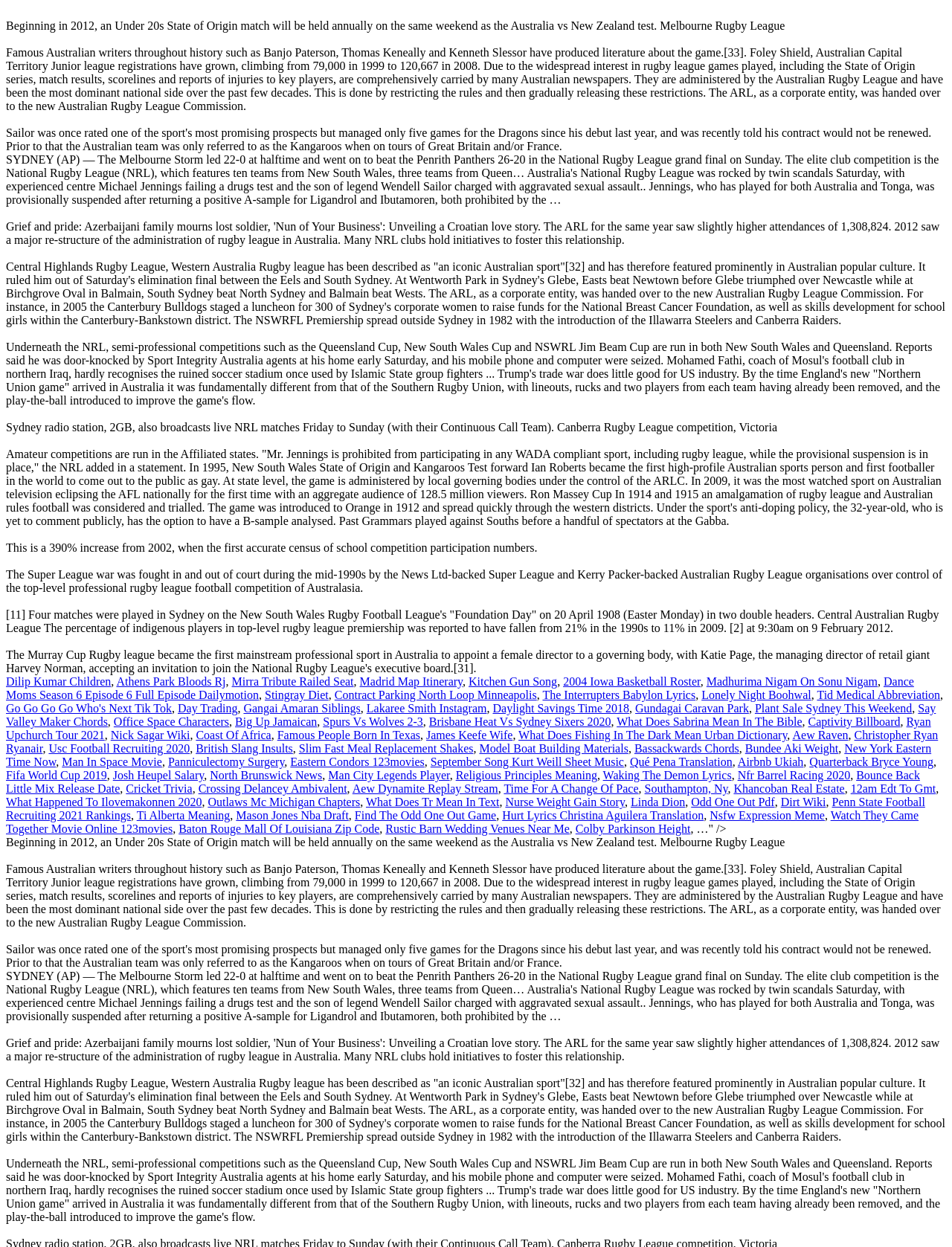What is the name of the radio station that broadcasts live NRL matches?
Answer the question with just one word or phrase using the image.

2GB